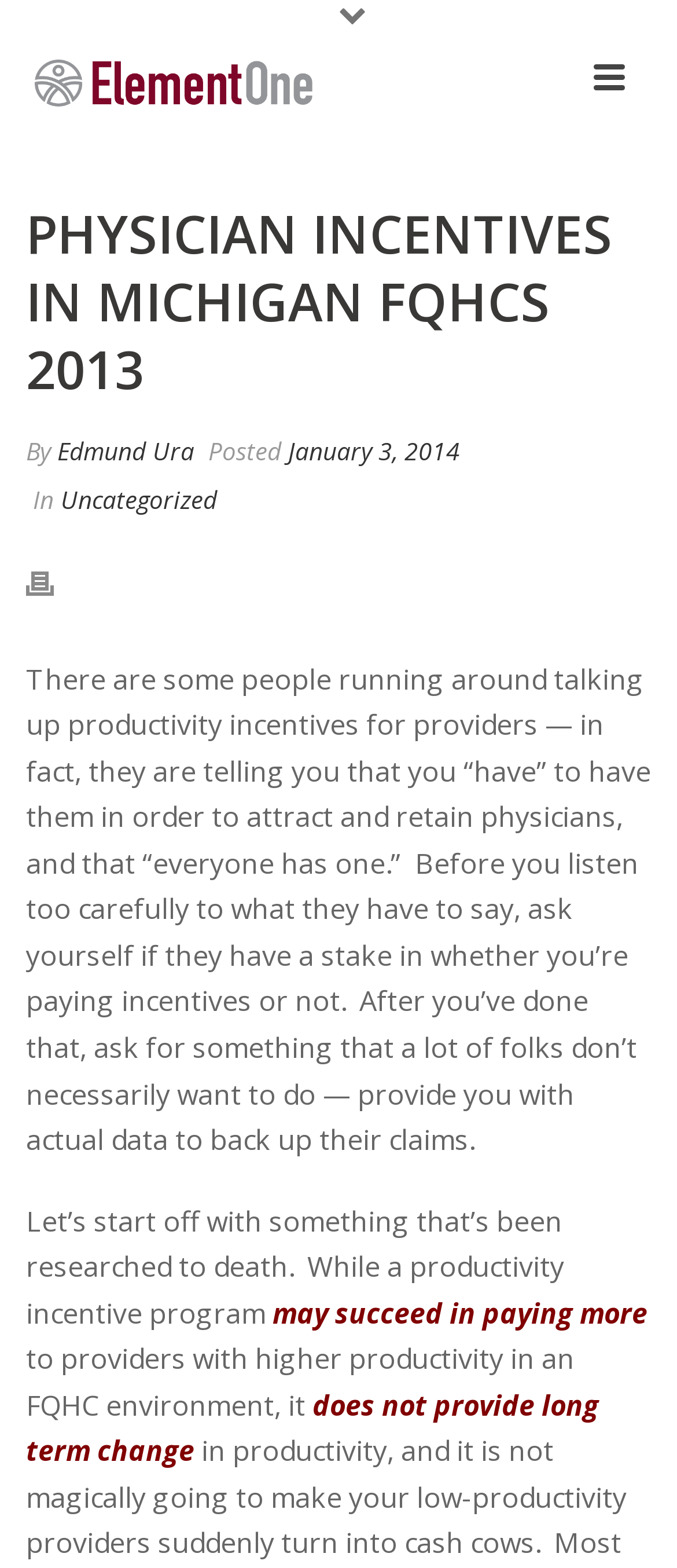Provide a single word or phrase to answer the given question: 
When was the article posted?

January 3, 2014